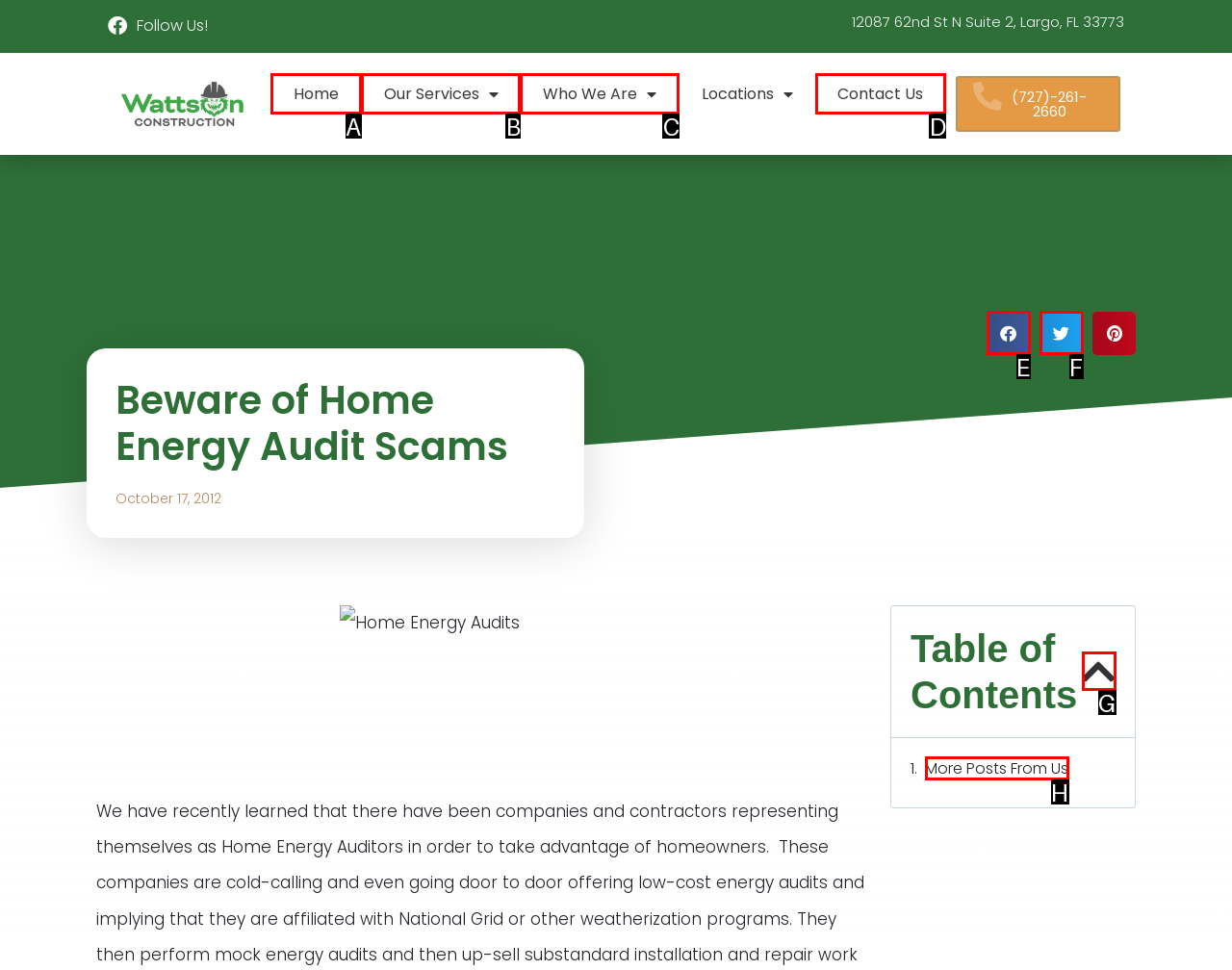From the given choices, determine which HTML element aligns with the description: About Us Respond with the letter of the appropriate option.

None